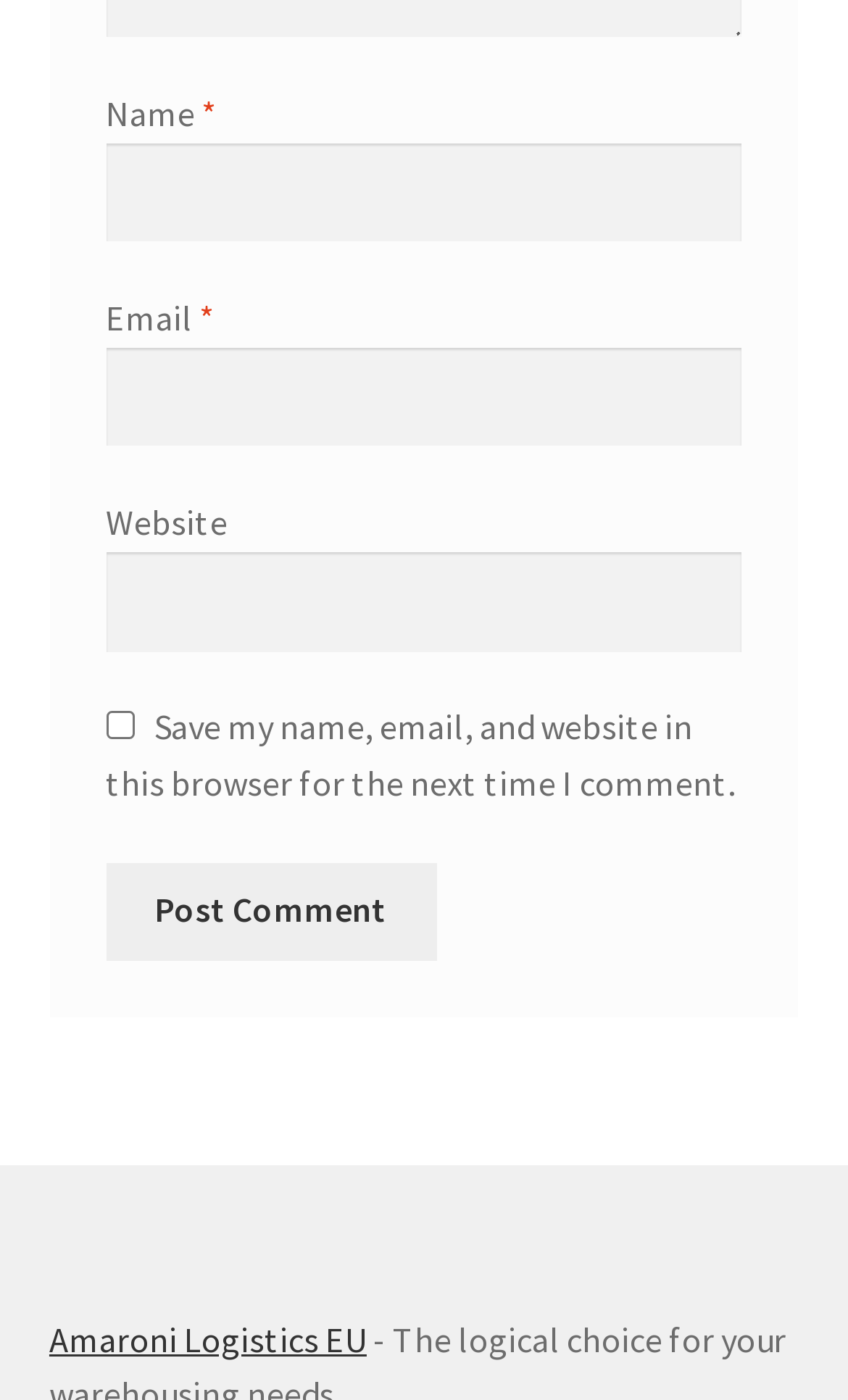Identify the bounding box for the UI element described as: "parent_node: Email * aria-describedby="email-notes" name="email"". The coordinates should be four float numbers between 0 and 1, i.e., [left, top, right, bottom].

[0.124, 0.248, 0.876, 0.319]